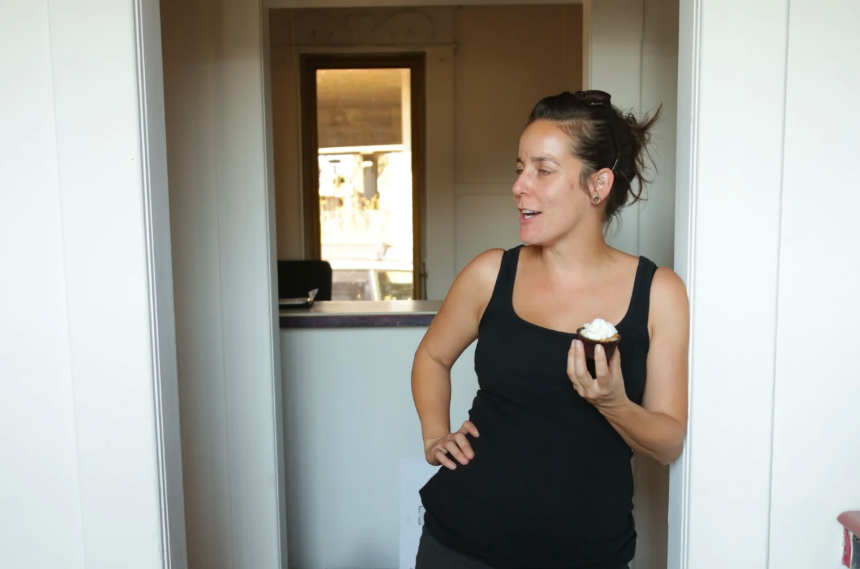What is the woman holding in her right hand?
Refer to the screenshot and deliver a thorough answer to the question presented.

The woman is holding a small cupcake topped with a swirl of frosting in her right hand, suggesting a celebratory moment or a sweet treat enjoyed in good company, which adds to the sense of joy and ease in the scene.